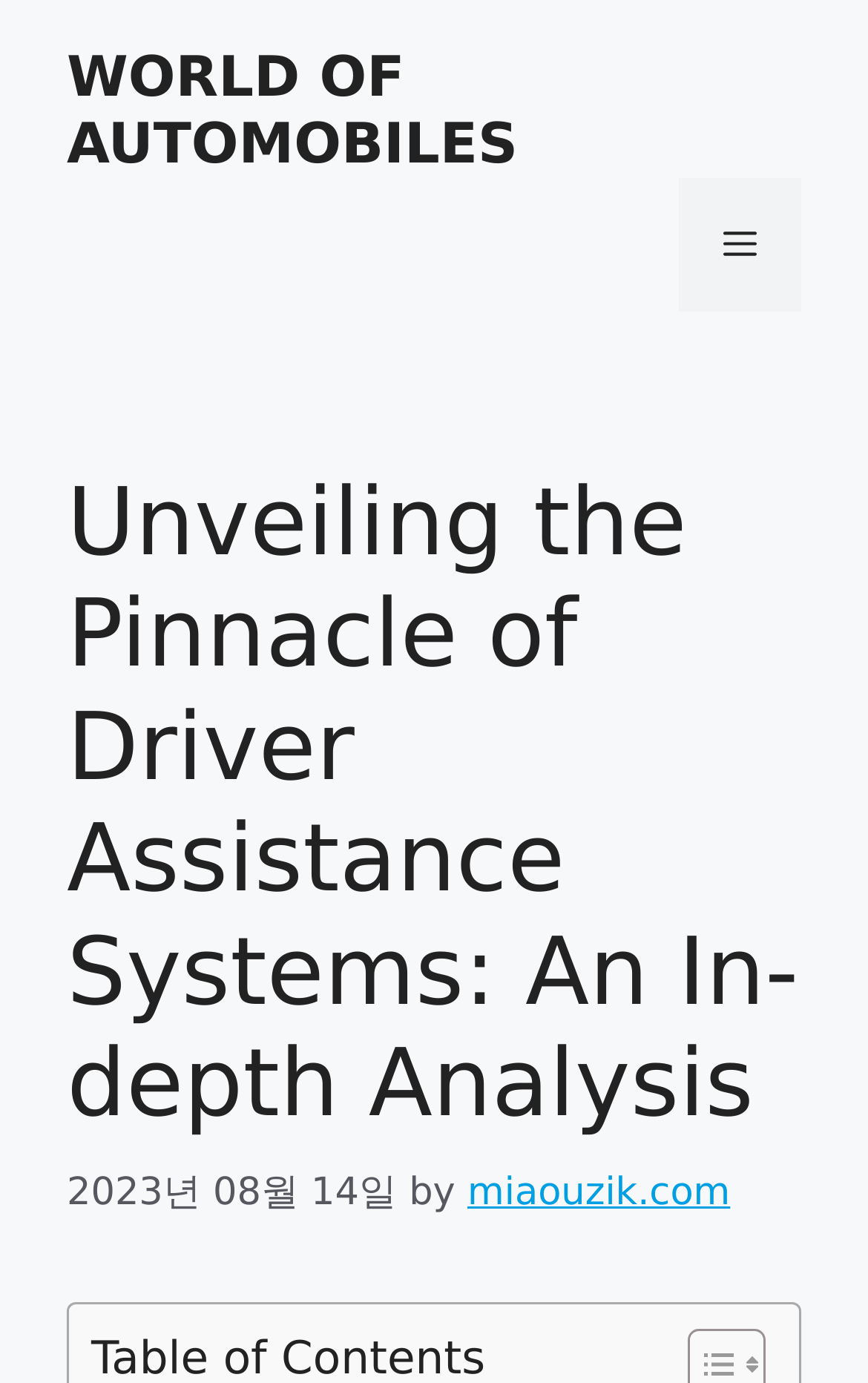Determine the heading of the webpage and extract its text content.

Unveiling the Pinnacle of Driver Assistance Systems: An In-depth Analysis